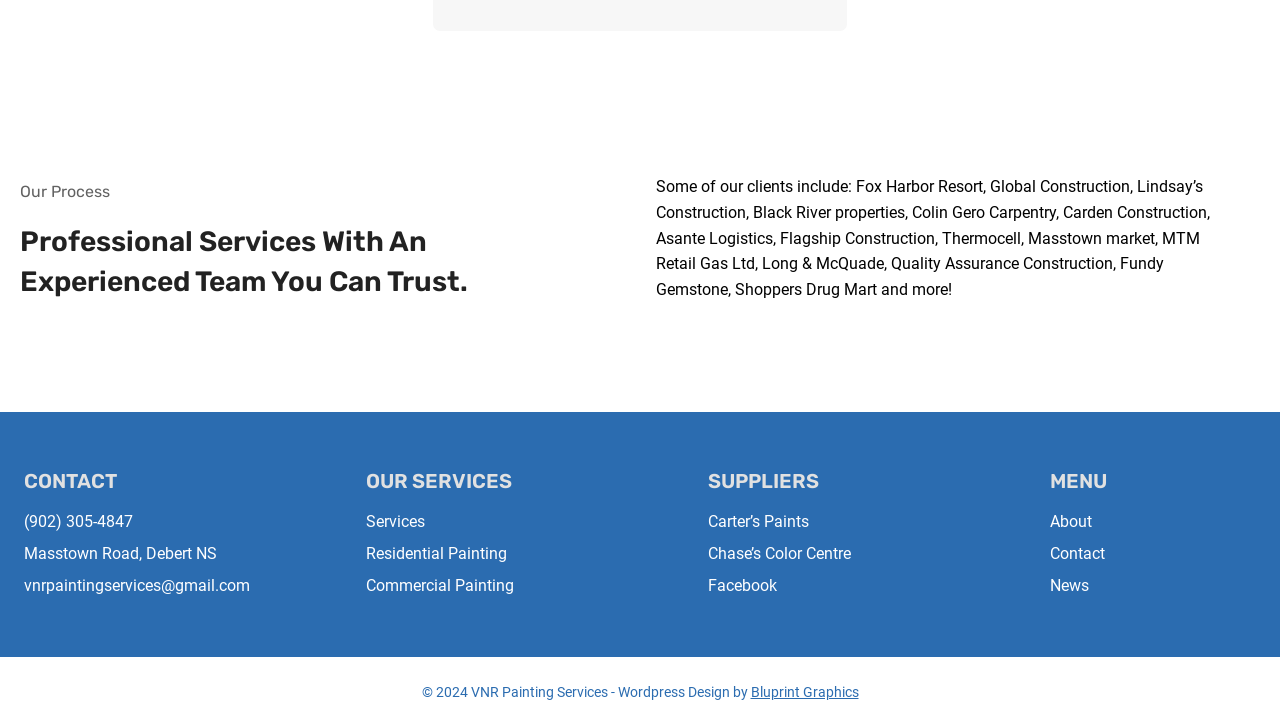How many suppliers are listed on the webpage? Please answer the question using a single word or phrase based on the image.

2